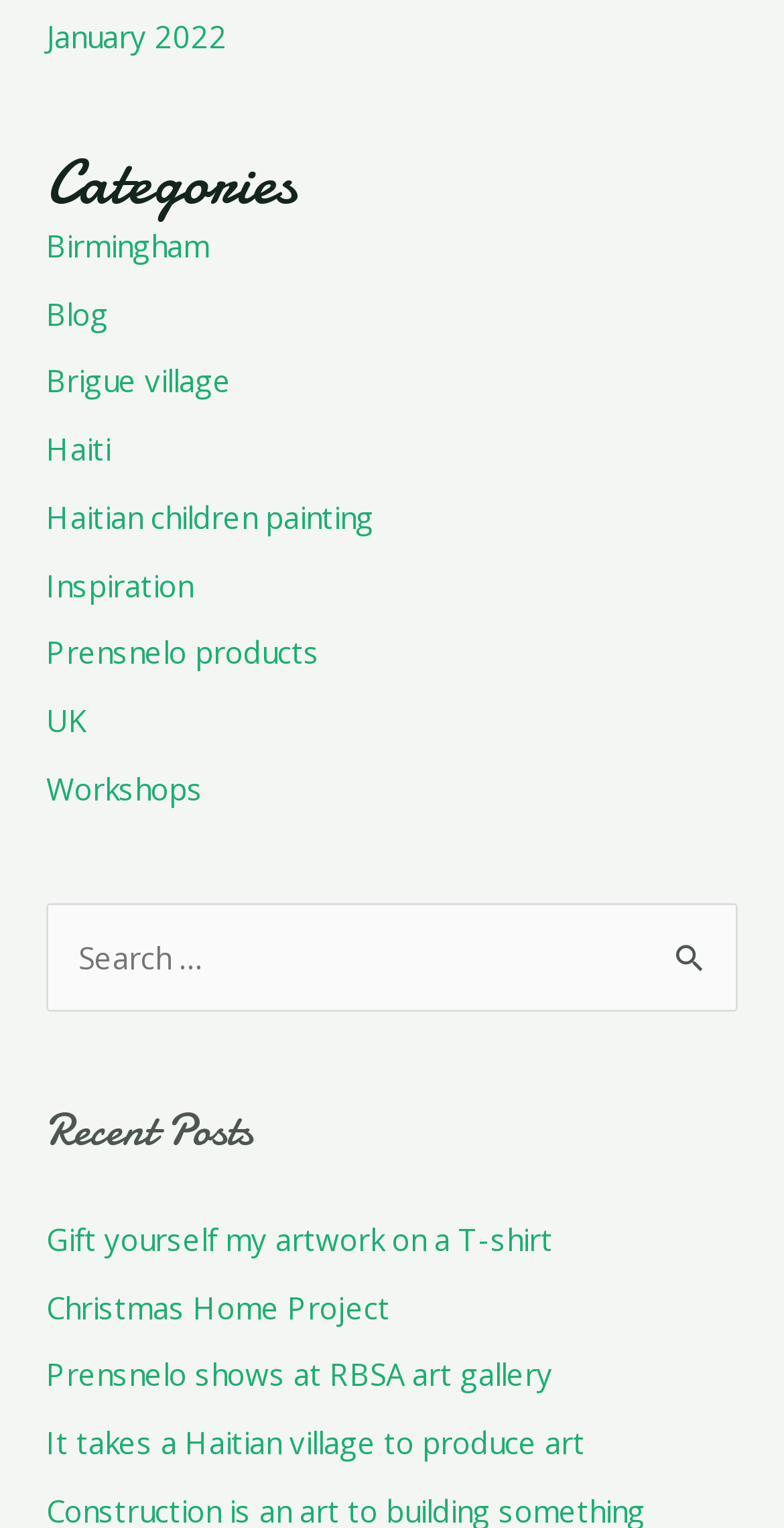Please find the bounding box coordinates for the clickable element needed to perform this instruction: "Search for something".

[0.059, 0.591, 0.941, 0.662]